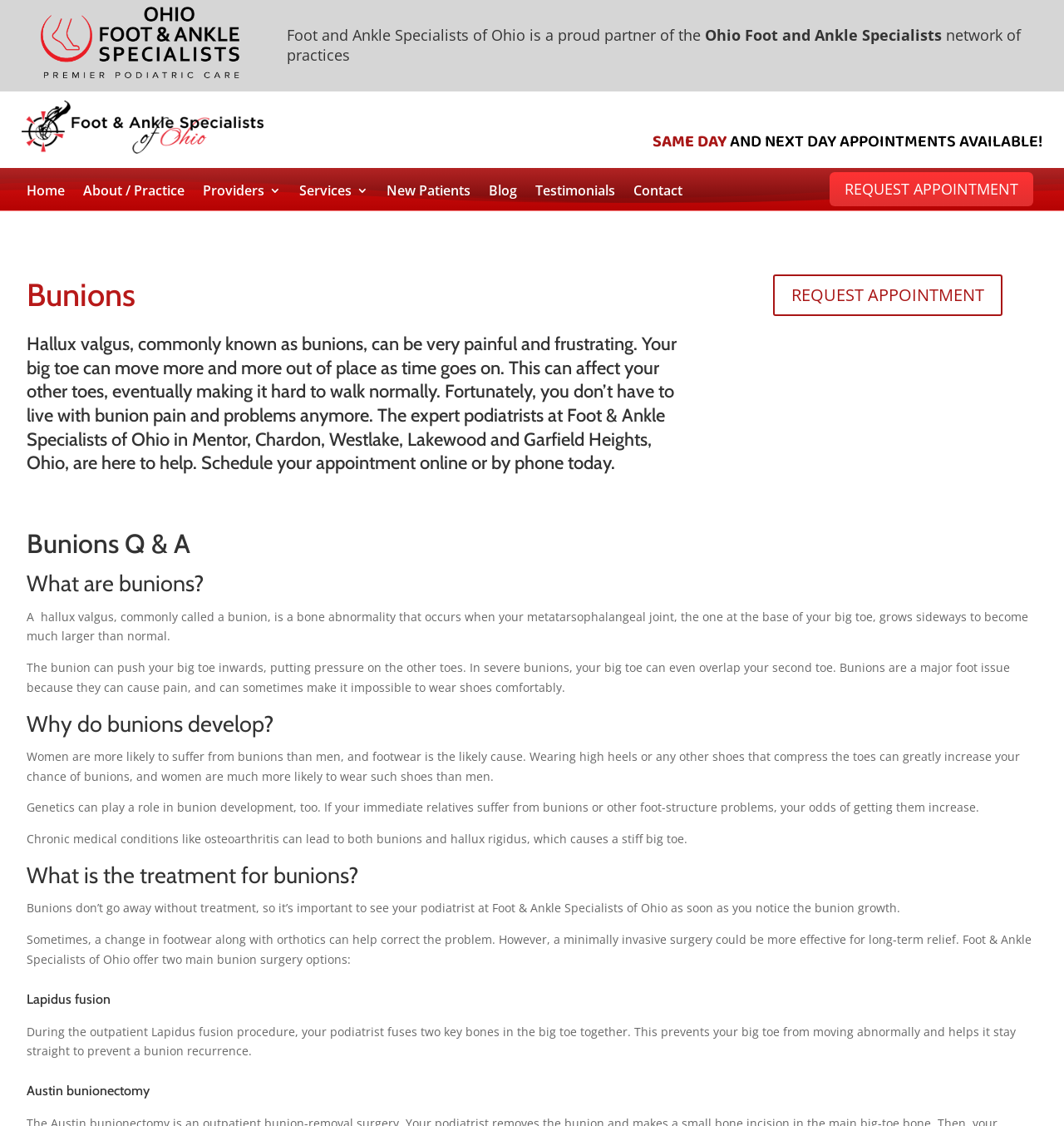Respond to the question below with a single word or phrase:
What is Lapidus fusion?

A bunion surgery option